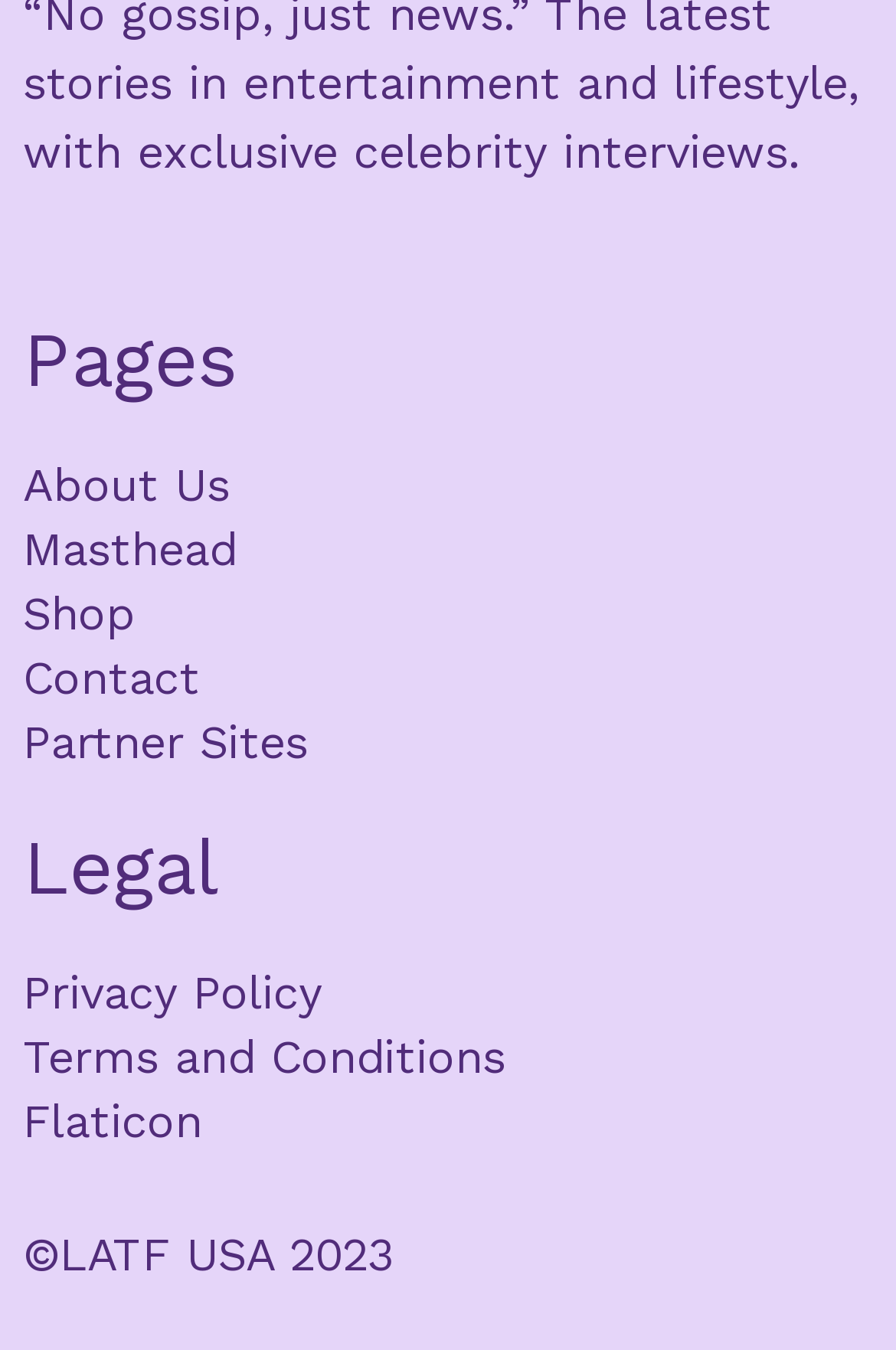Analyze the image and provide a detailed answer to the question: What year is mentioned in the copyright text?

I read the copyright text at the bottom of the page, which says '©LATF USA 2023', and found that the year mentioned is 2023.